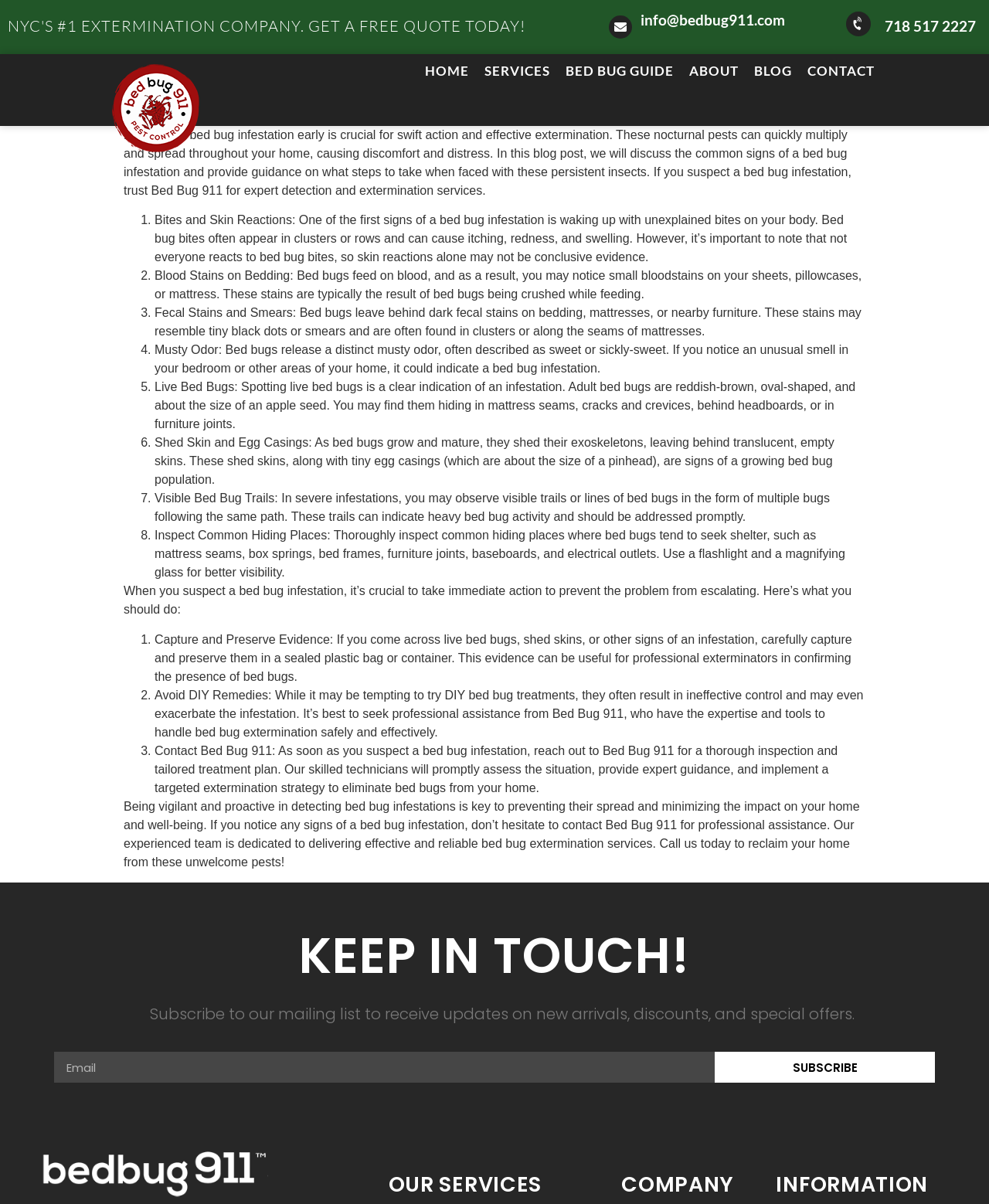Please determine the bounding box coordinates for the element with the description: "Home".

[0.422, 0.051, 0.482, 0.067]